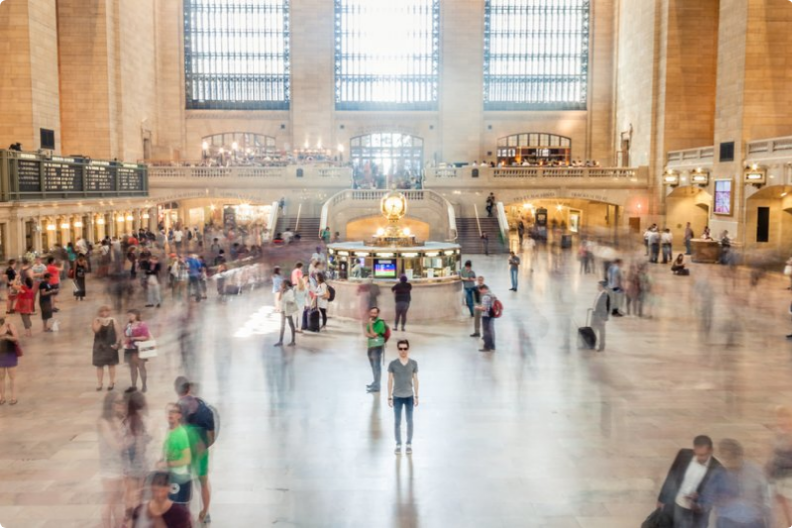Provide a short, one-word or phrase answer to the question below:
What allows natural light to flood the space?

Expansive windows